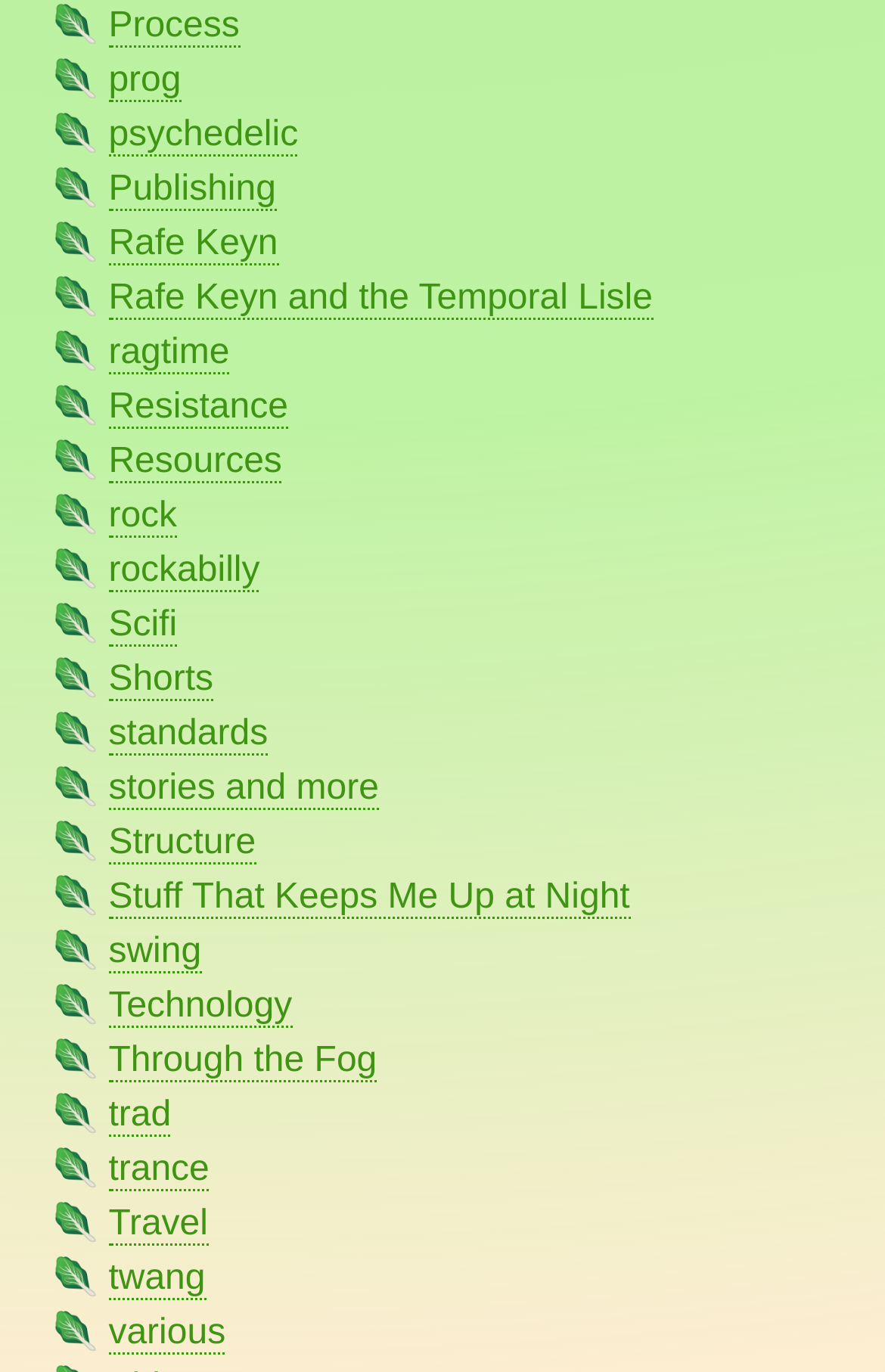Please find the bounding box coordinates of the section that needs to be clicked to achieve this instruction: "Check out rockabilly".

[0.123, 0.402, 0.294, 0.432]